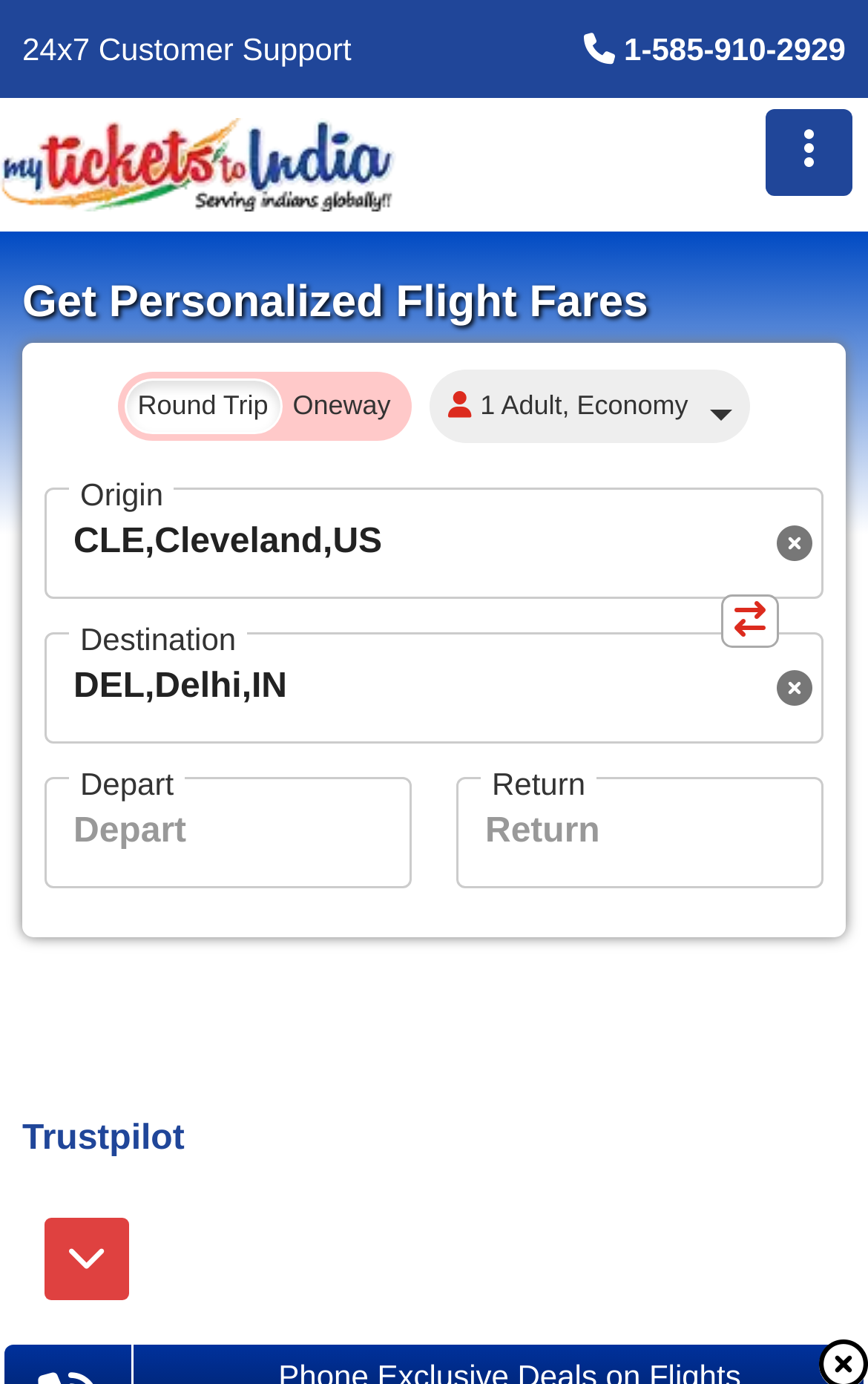Locate the bounding box coordinates of the element I should click to achieve the following instruction: "Check Trustpilot".

[0.026, 0.809, 0.213, 0.836]